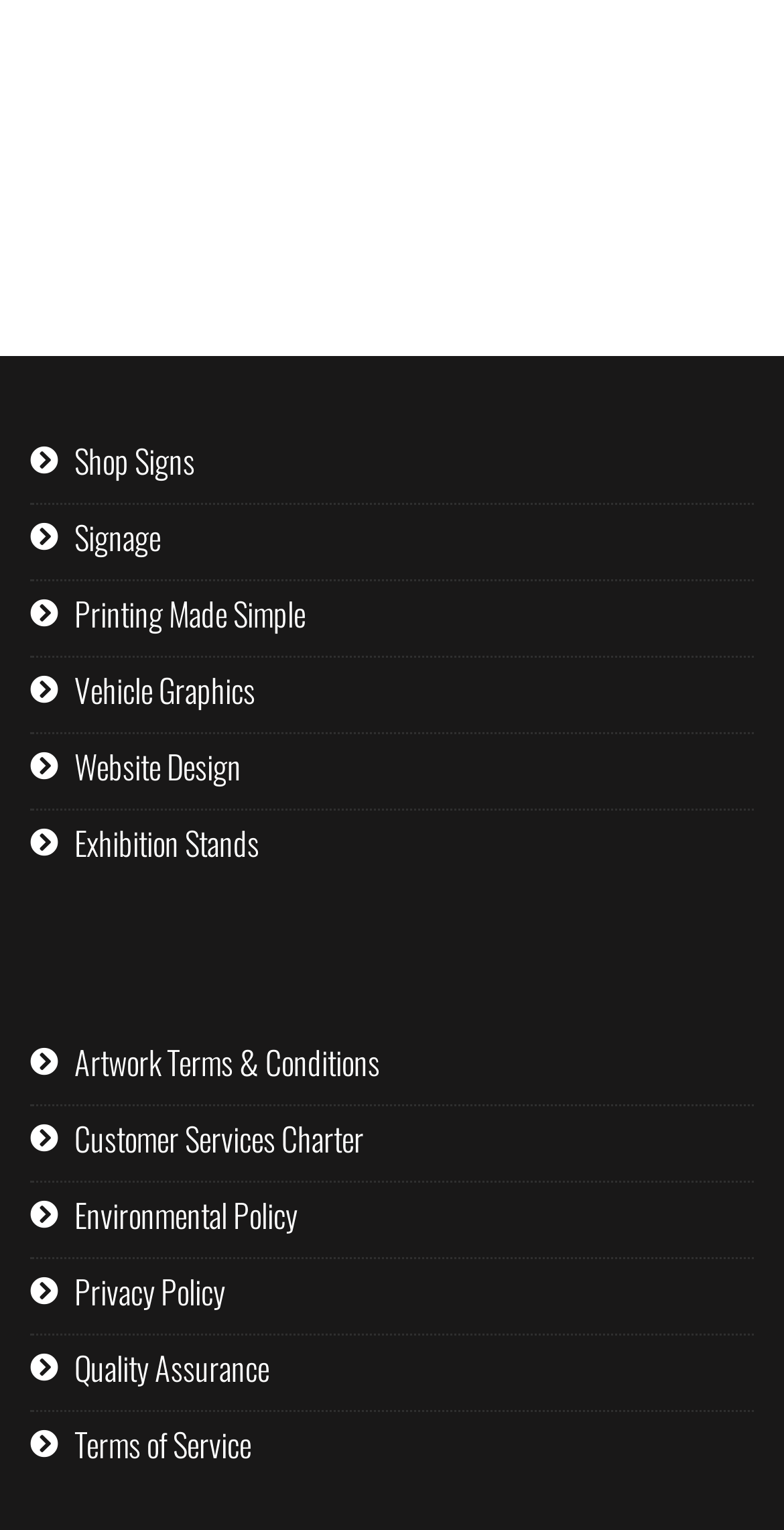What is the purpose of the 'Artwork Terms & Conditions' link?
Provide a detailed answer to the question using information from the image.

The 'Artwork Terms & Conditions' link is likely provided to inform customers about the terms and conditions related to the artwork services offered by the company, such as design and printing.